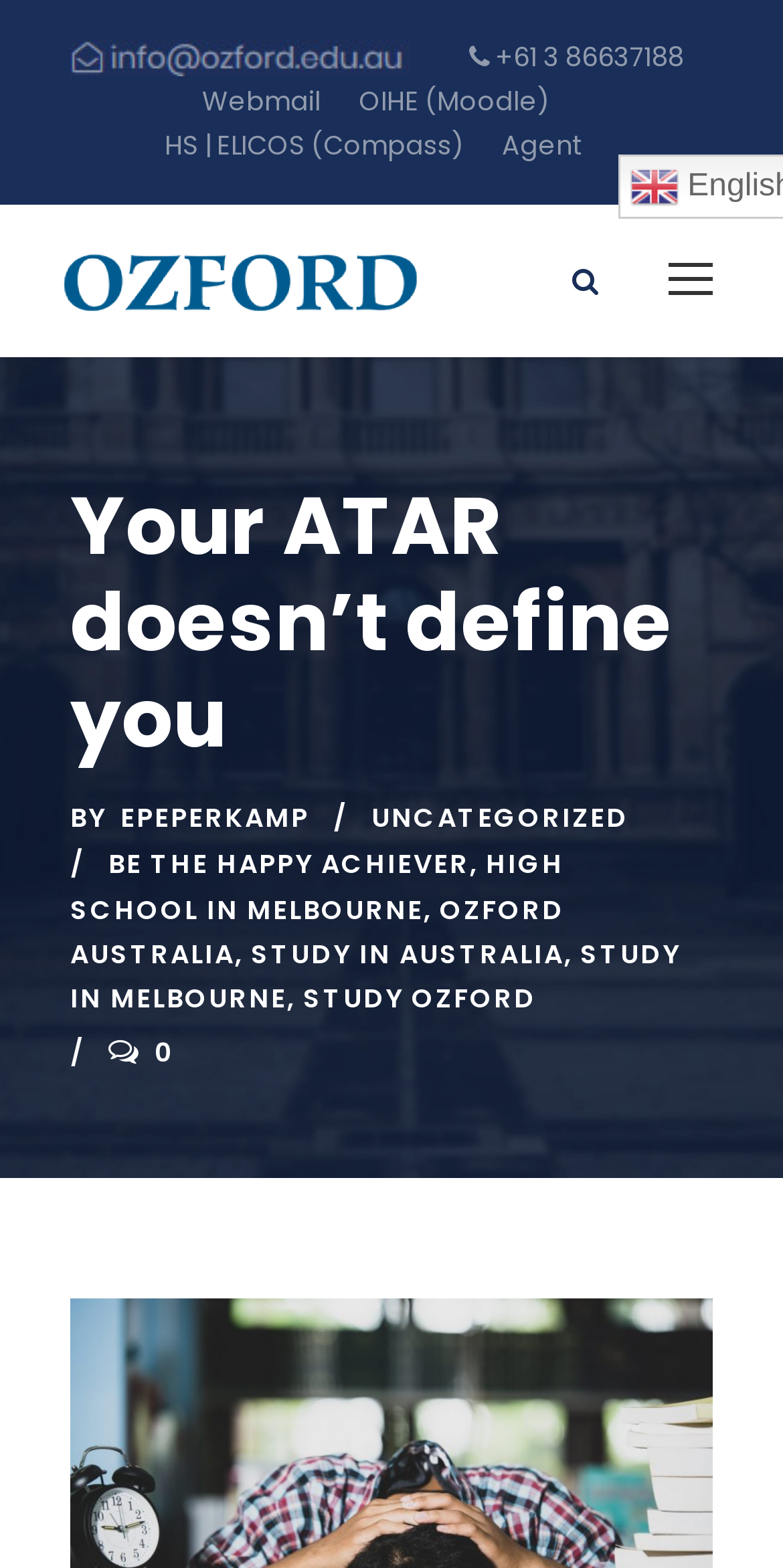What is the main title displayed on this webpage?

Your ATAR doesn’t define you